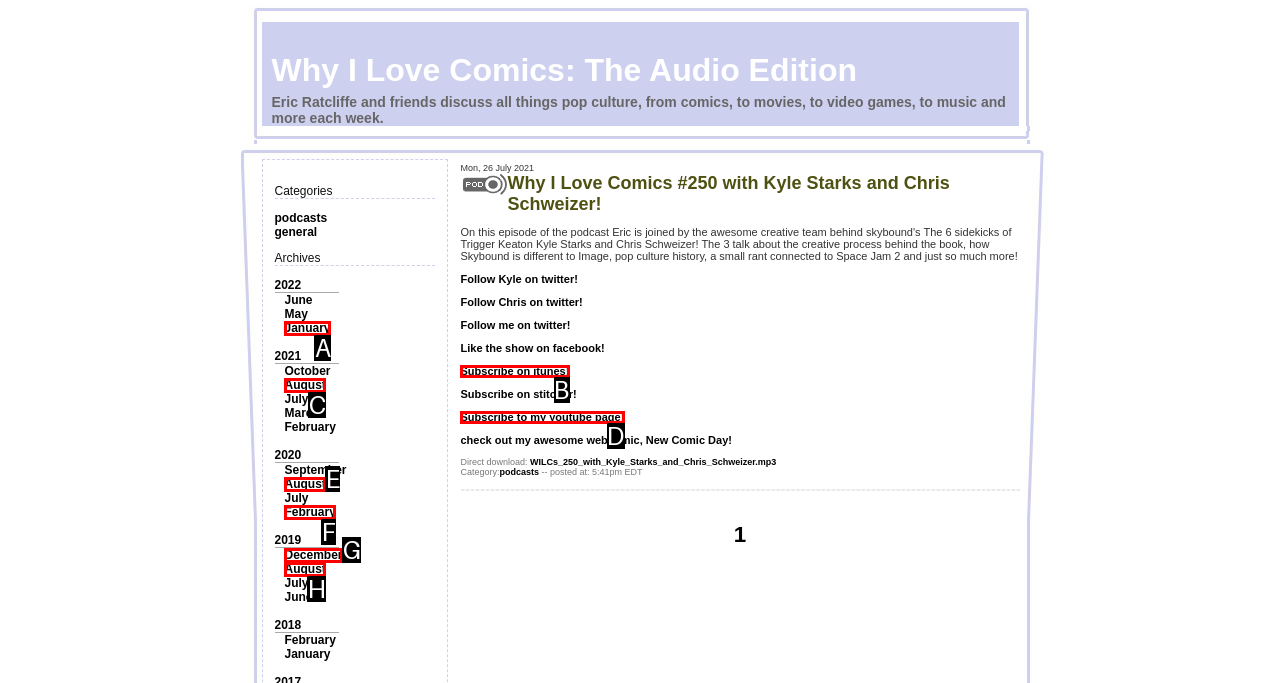From the choices given, find the HTML element that matches this description: Subscribe on itunes!. Answer with the letter of the selected option directly.

B